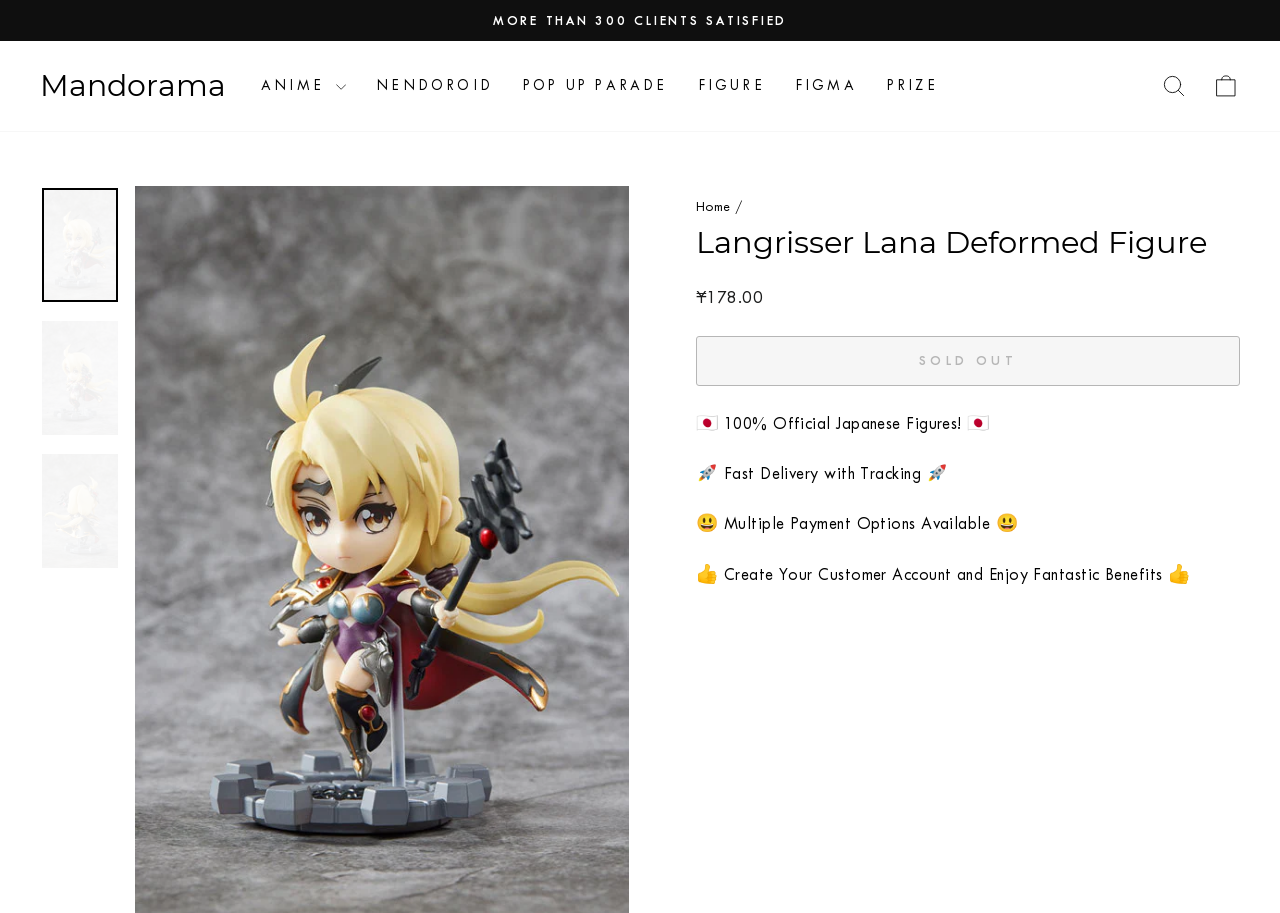Identify the first-level heading on the webpage and generate its text content.

Langrisser Lana Deformed Figure